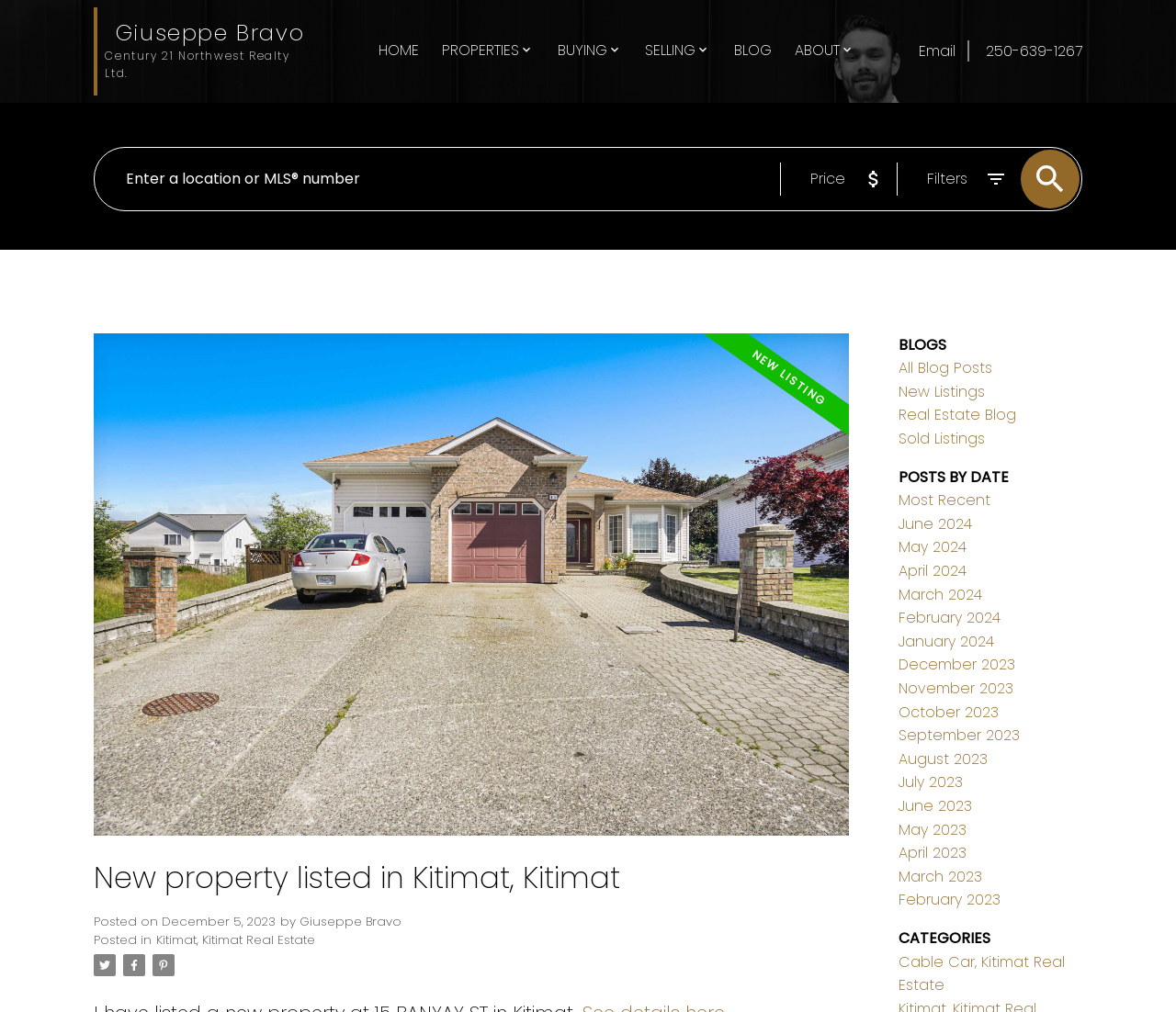Locate the bounding box coordinates of the element I should click to achieve the following instruction: "Click the 'Email' link".

[0.781, 0.04, 0.816, 0.061]